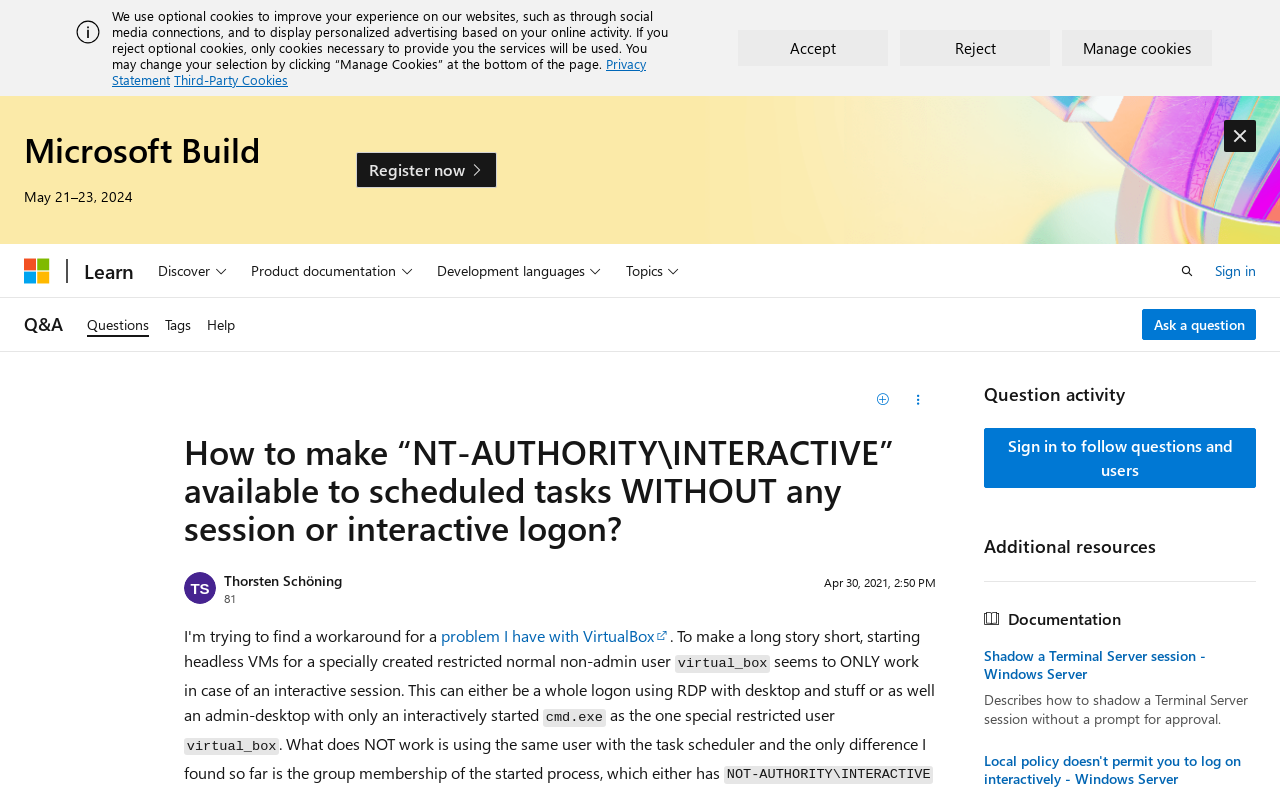Please identify the webpage's heading and generate its text content.

How to make “NT-AUTHORITY\INTERACTIVE” available to scheduled tasks WITHOUT any session or interactive logon?